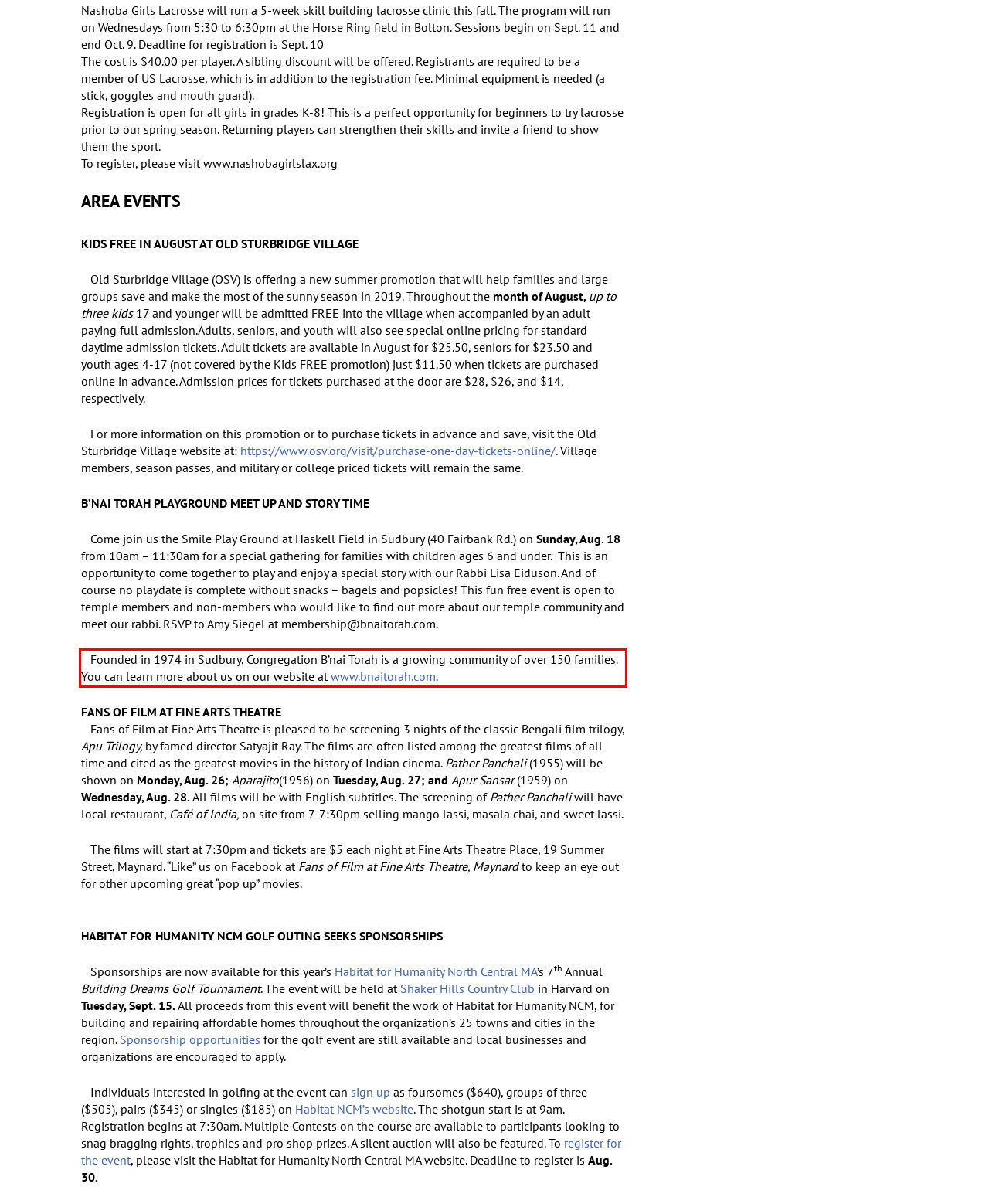You are given a screenshot with a red rectangle. Identify and extract the text within this red bounding box using OCR.

Founded in 1974 in Sudbury, Congregation B’nai Torah is a growing community of over 150 families. You can learn more about us on our website at www.bnaitorah.com.